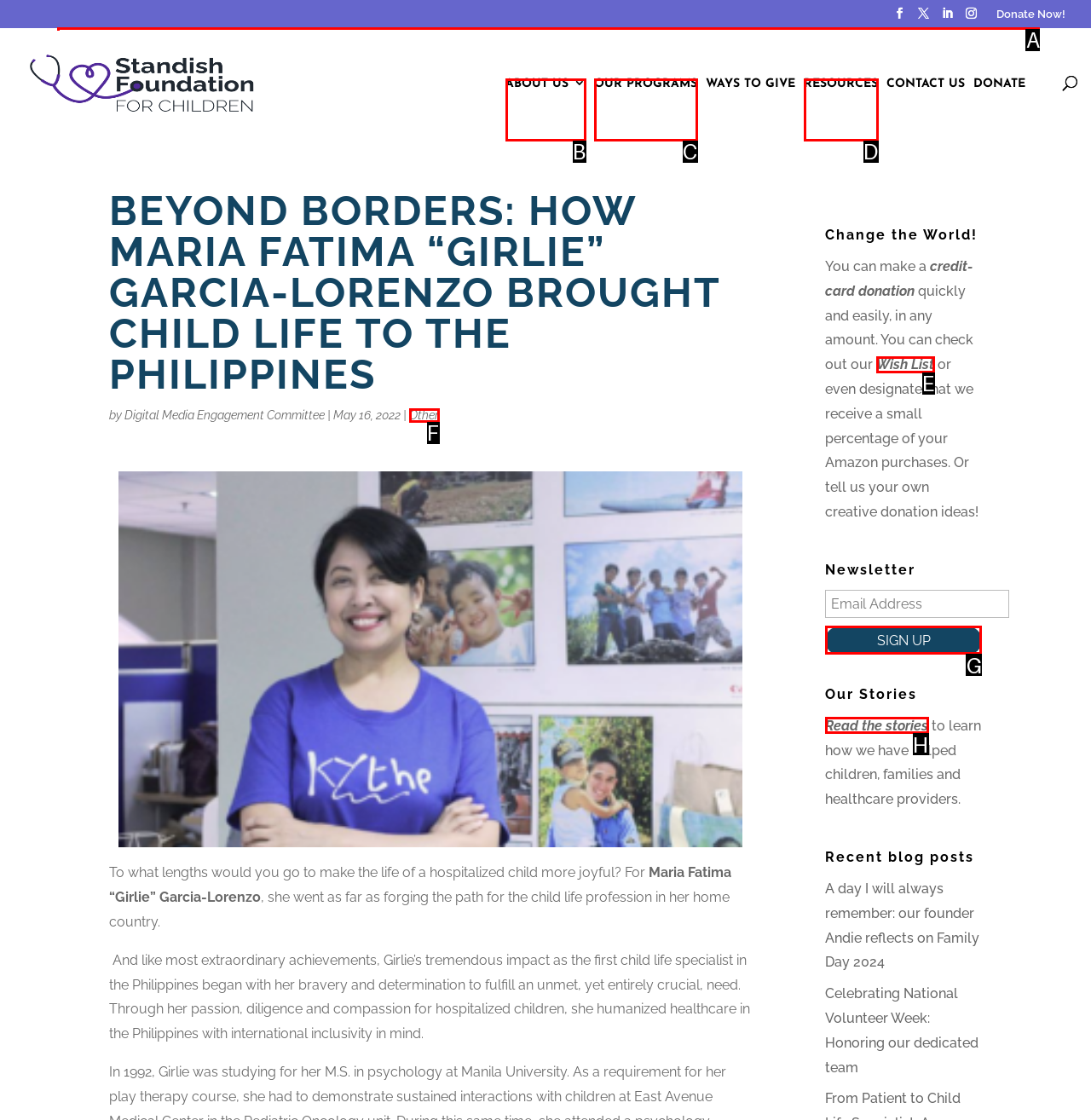Select the correct UI element to click for this task: Search for something.
Answer using the letter from the provided options.

A